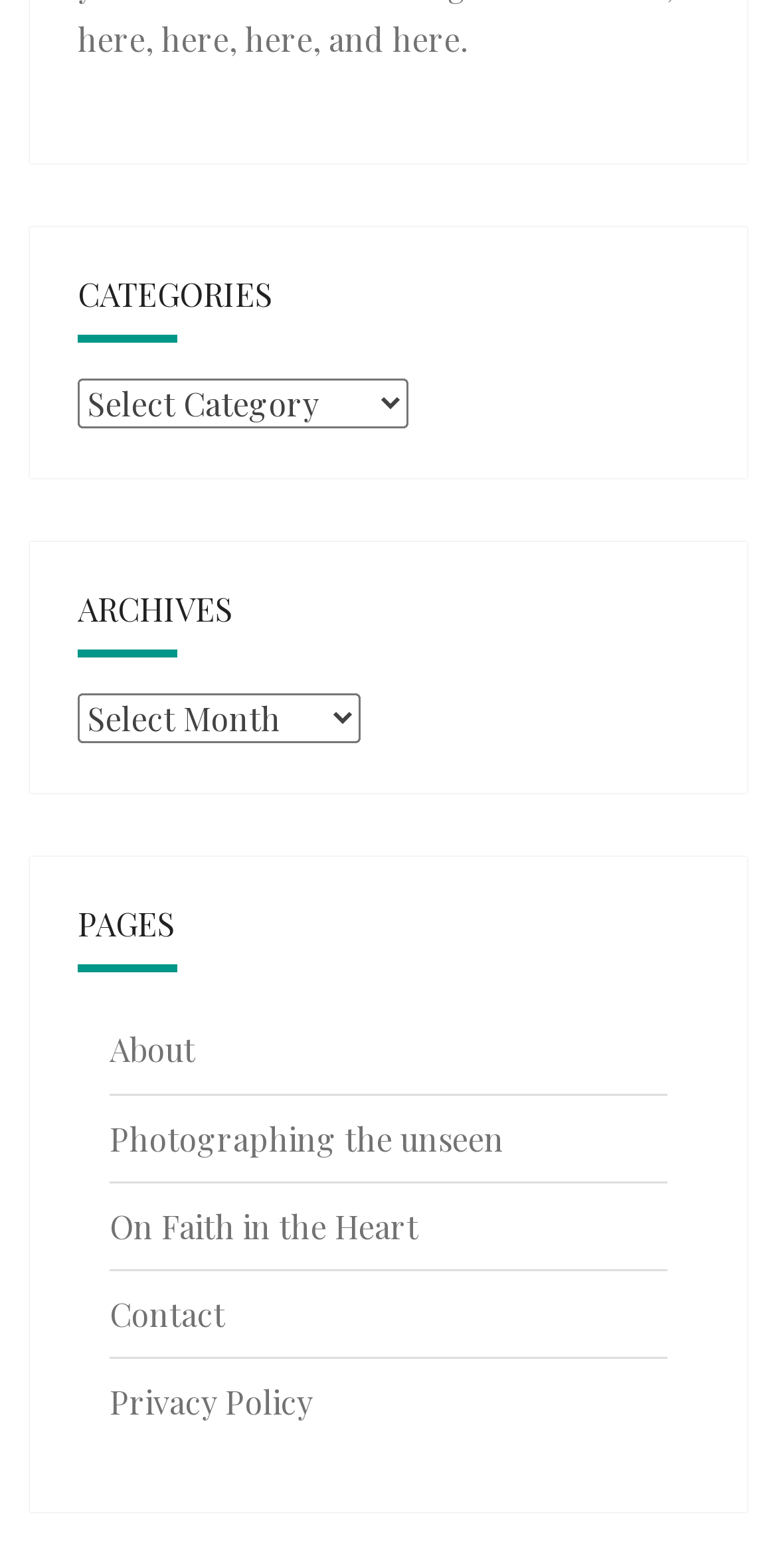What is the first category listed? Based on the screenshot, please respond with a single word or phrase.

Categories